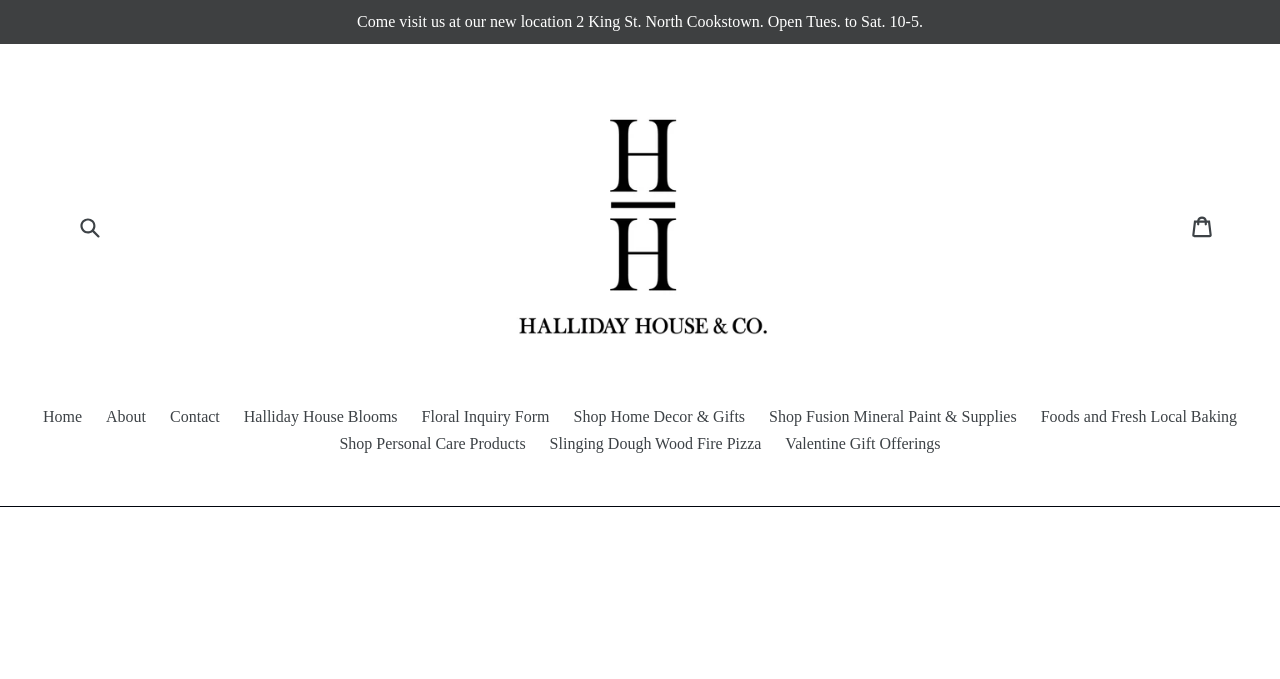Reply to the question with a brief word or phrase: How many main navigation links are there?

10